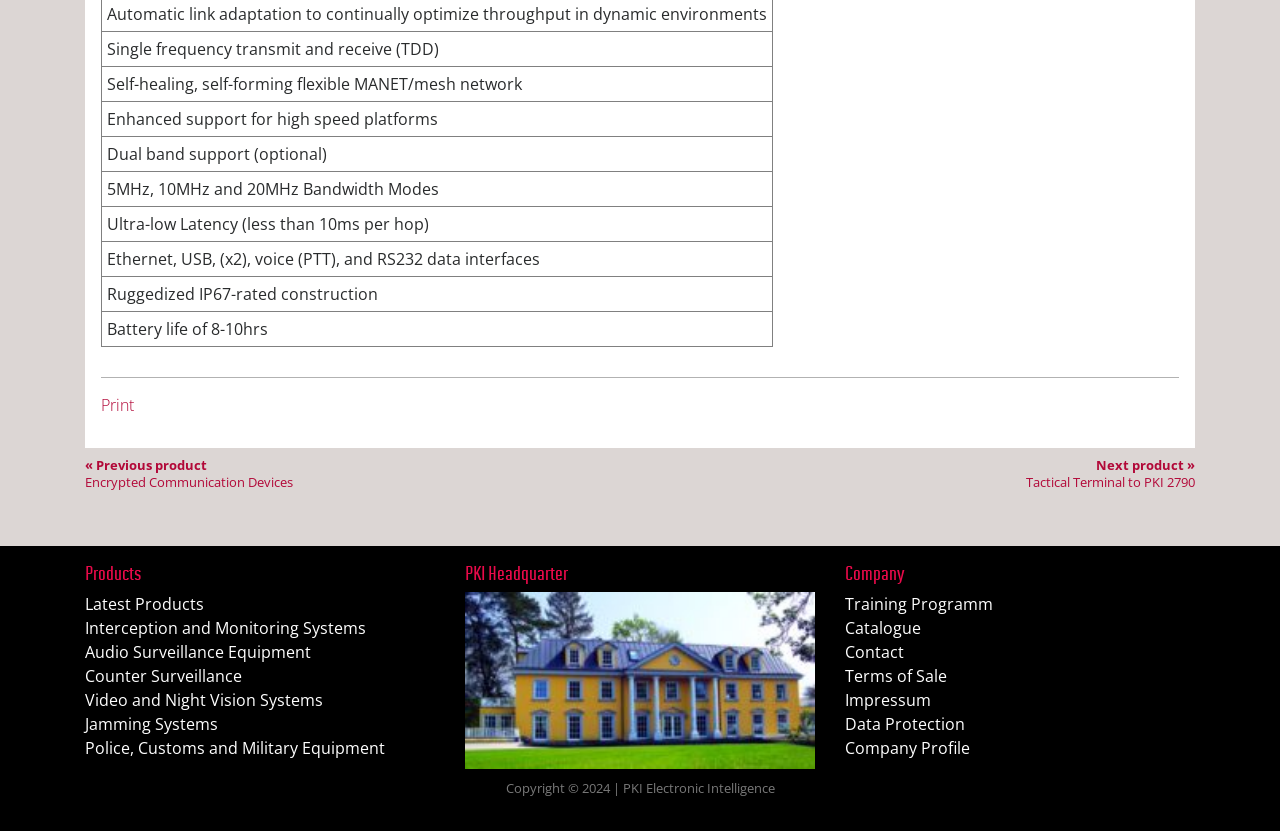Show me the bounding box coordinates of the clickable region to achieve the task as per the instruction: "Learn about latest products".

[0.066, 0.714, 0.159, 0.74]